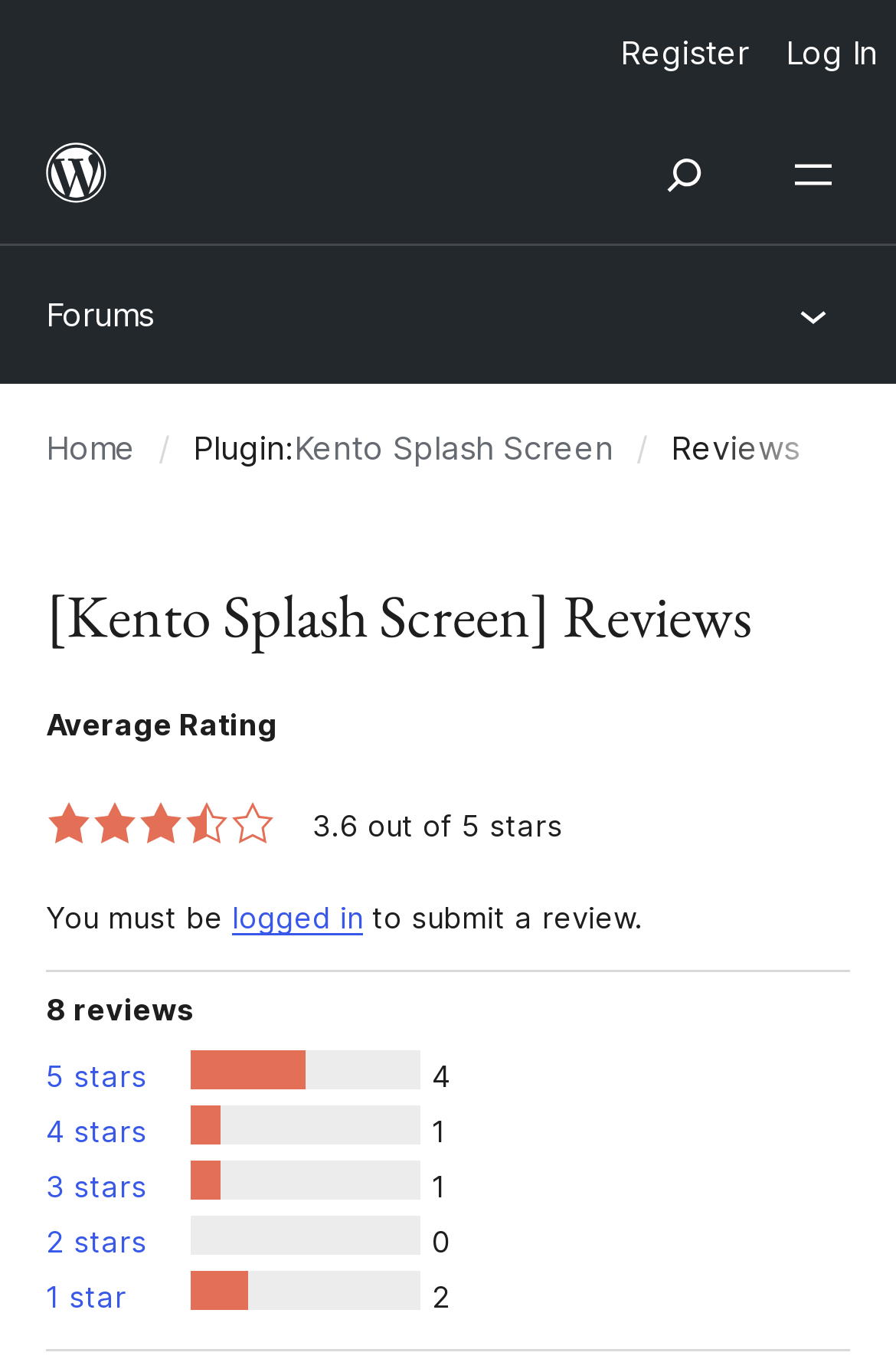Could you indicate the bounding box coordinates of the region to click in order to complete this instruction: "Log in".

[0.856, 0.0, 1.0, 0.077]